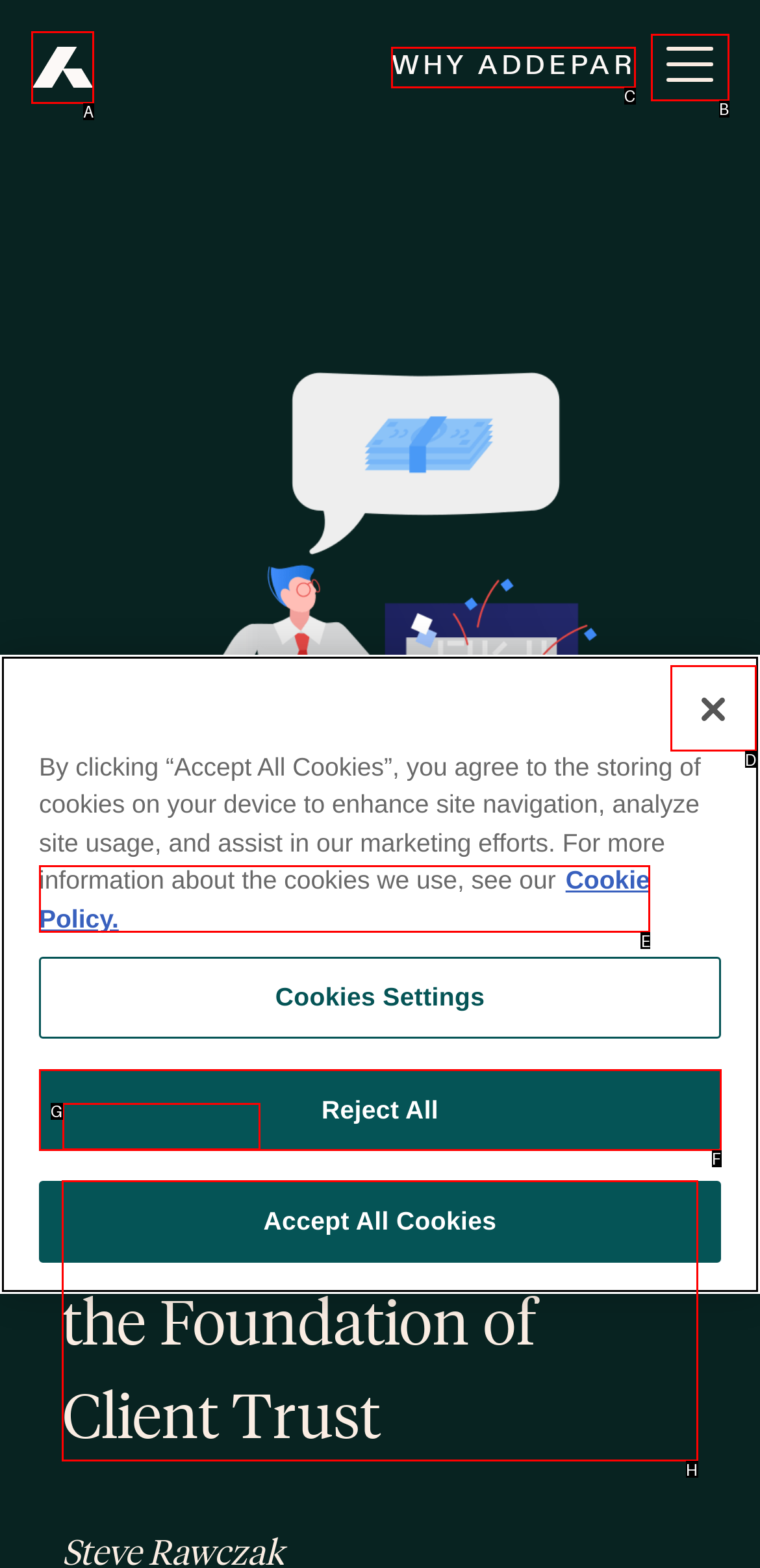Select the correct HTML element to complete the following task: Read the article about client trust
Provide the letter of the choice directly from the given options.

H